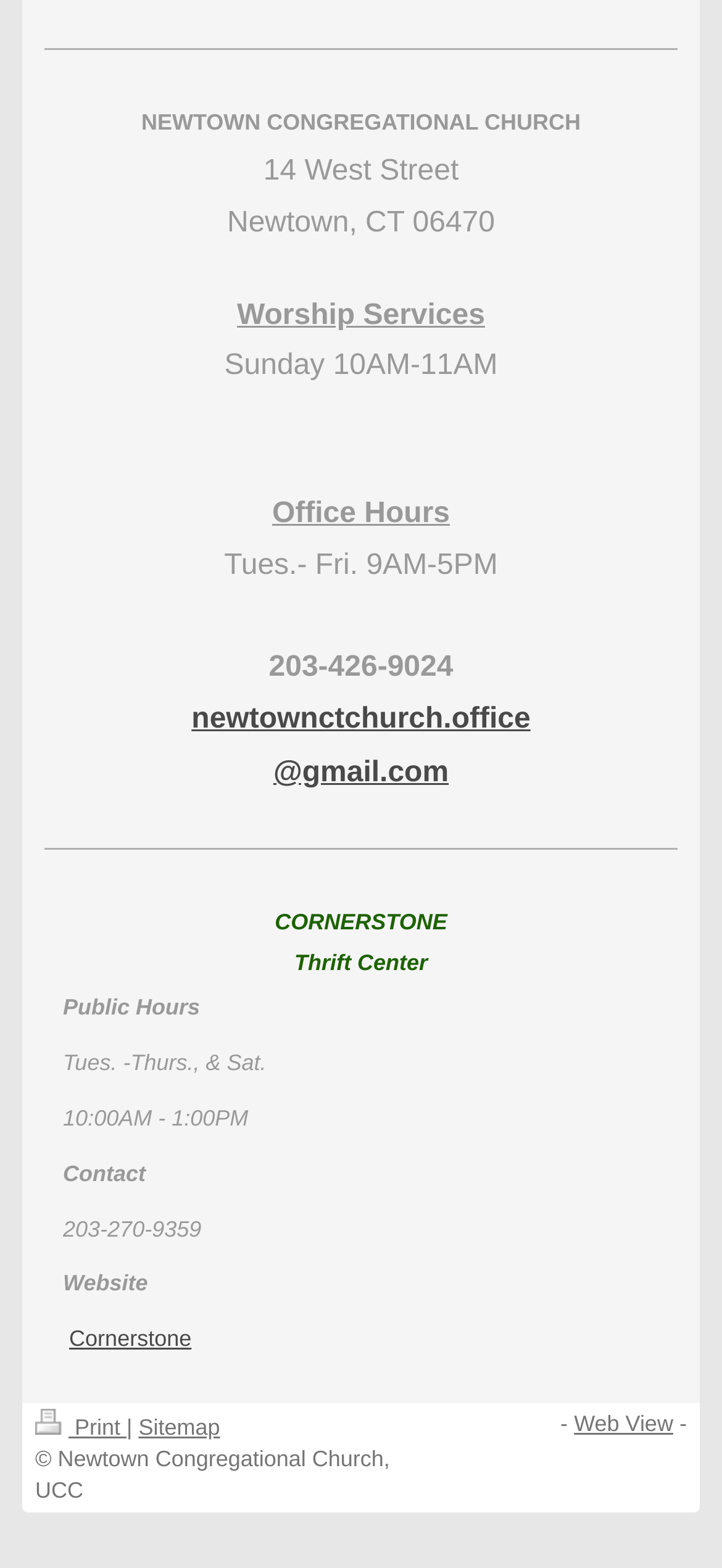Provide the bounding box coordinates for the UI element described in this sentence: "Web View". The coordinates should be four float values between 0 and 1, i.e., [left, top, right, bottom].

[0.795, 0.9, 0.932, 0.917]